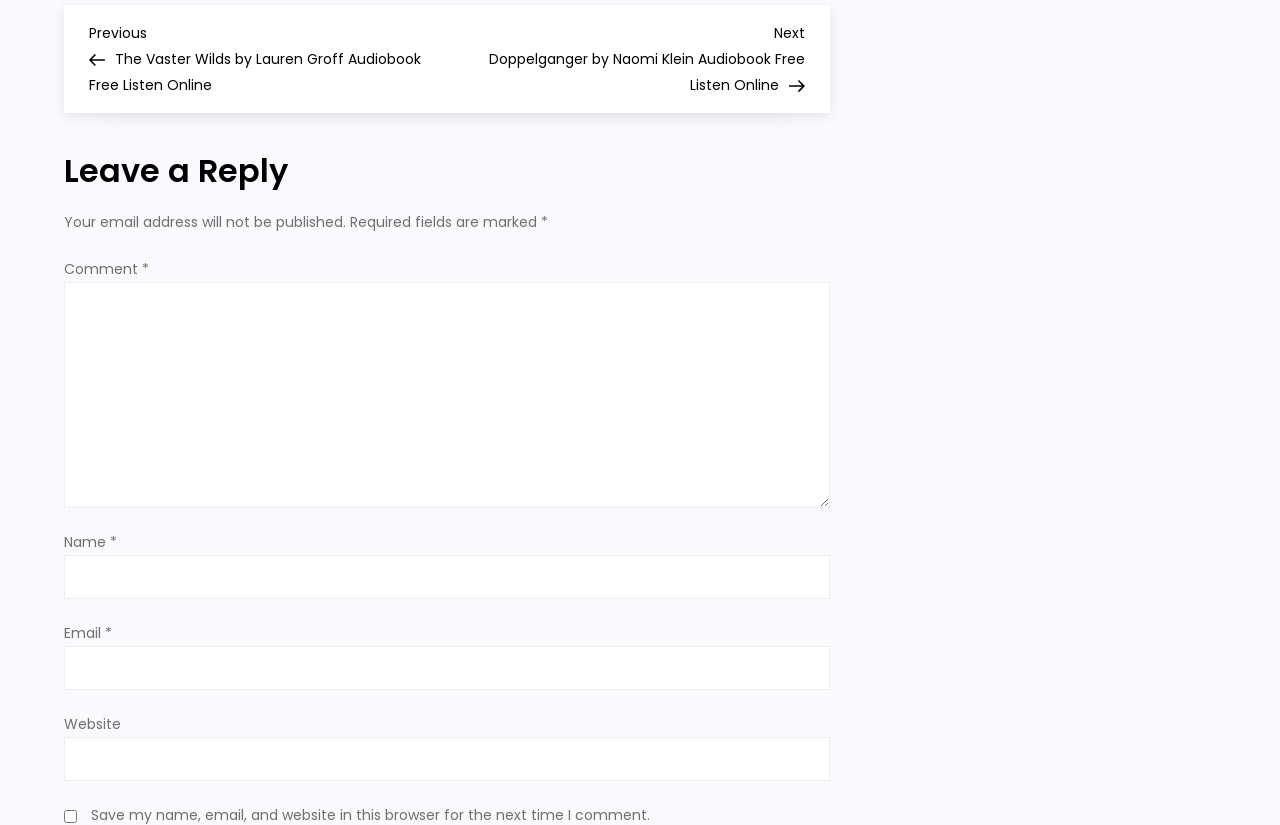Please give a concise answer to this question using a single word or phrase: 
What is required to leave a reply?

Name, Email, Comment